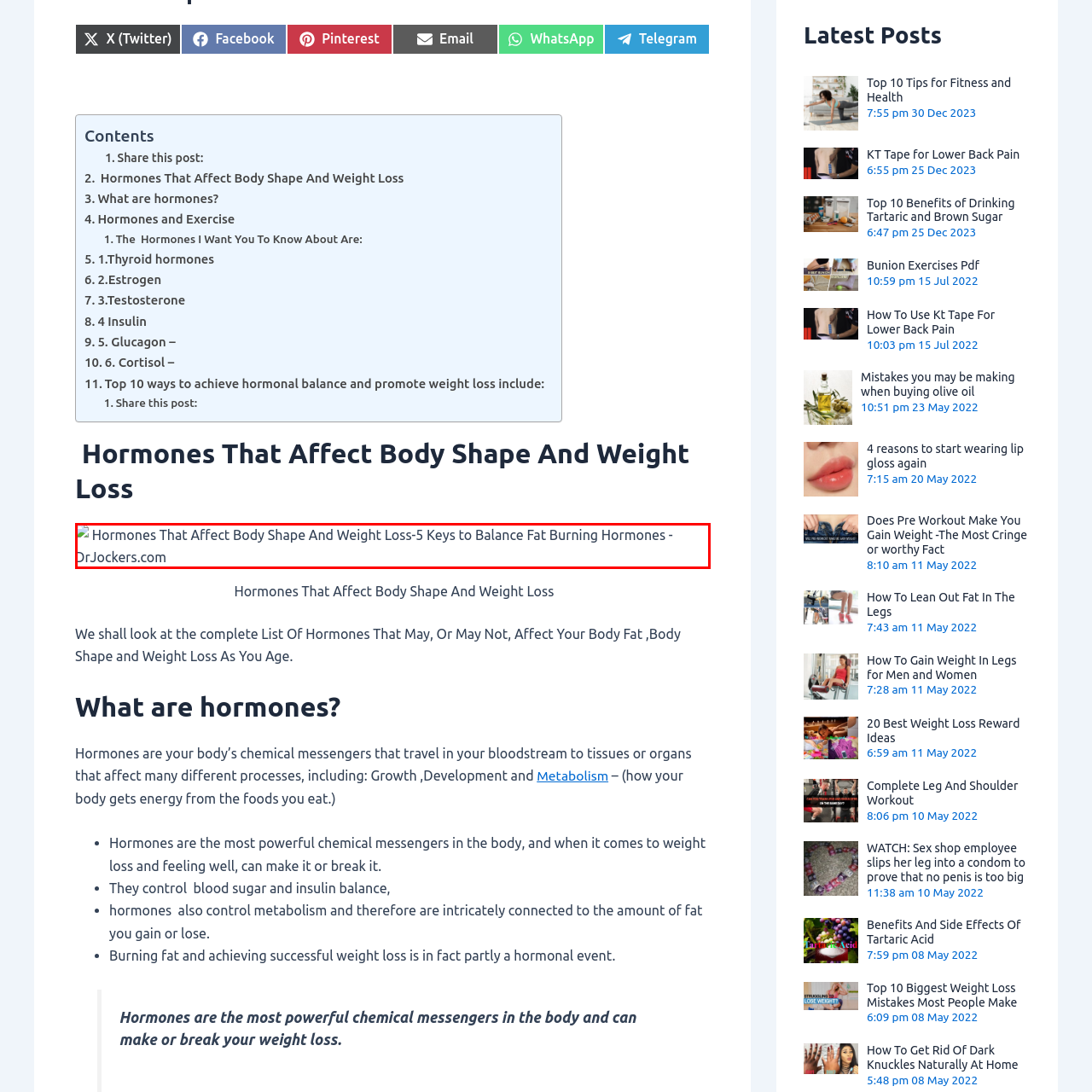What is the purpose of the image?
Direct your attention to the image encased in the red bounding box and answer the question thoroughly, relying on the visual data provided.

The image serves as a visual anchor for readers seeking insights into how hormones influence weight loss and body shape, signaling the importance of the information contained within the article.